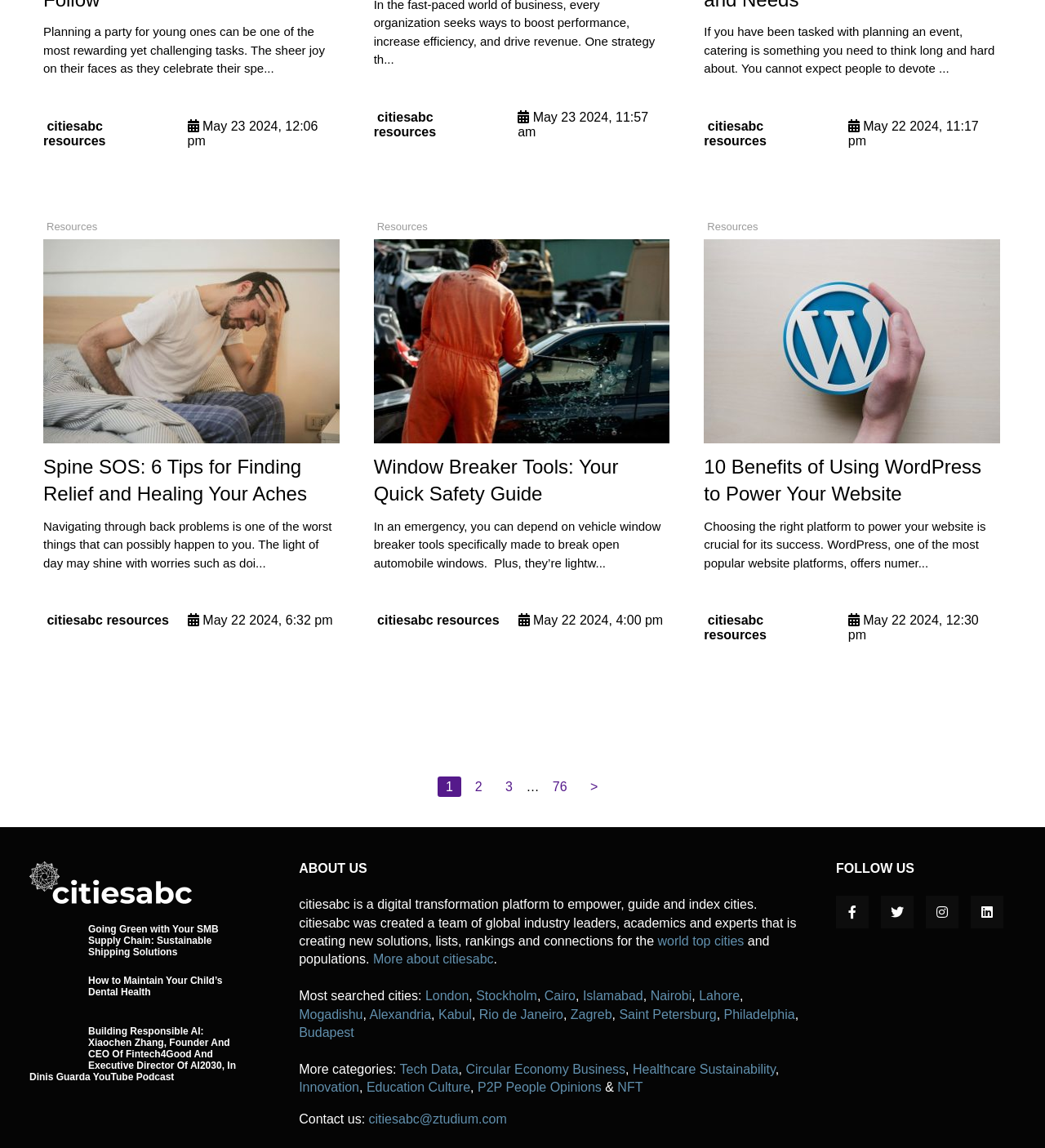Using the element description: "Circular Economy Business", determine the bounding box coordinates for the specified UI element. The coordinates should be four float numbers between 0 and 1, [left, top, right, bottom].

[0.446, 0.925, 0.598, 0.937]